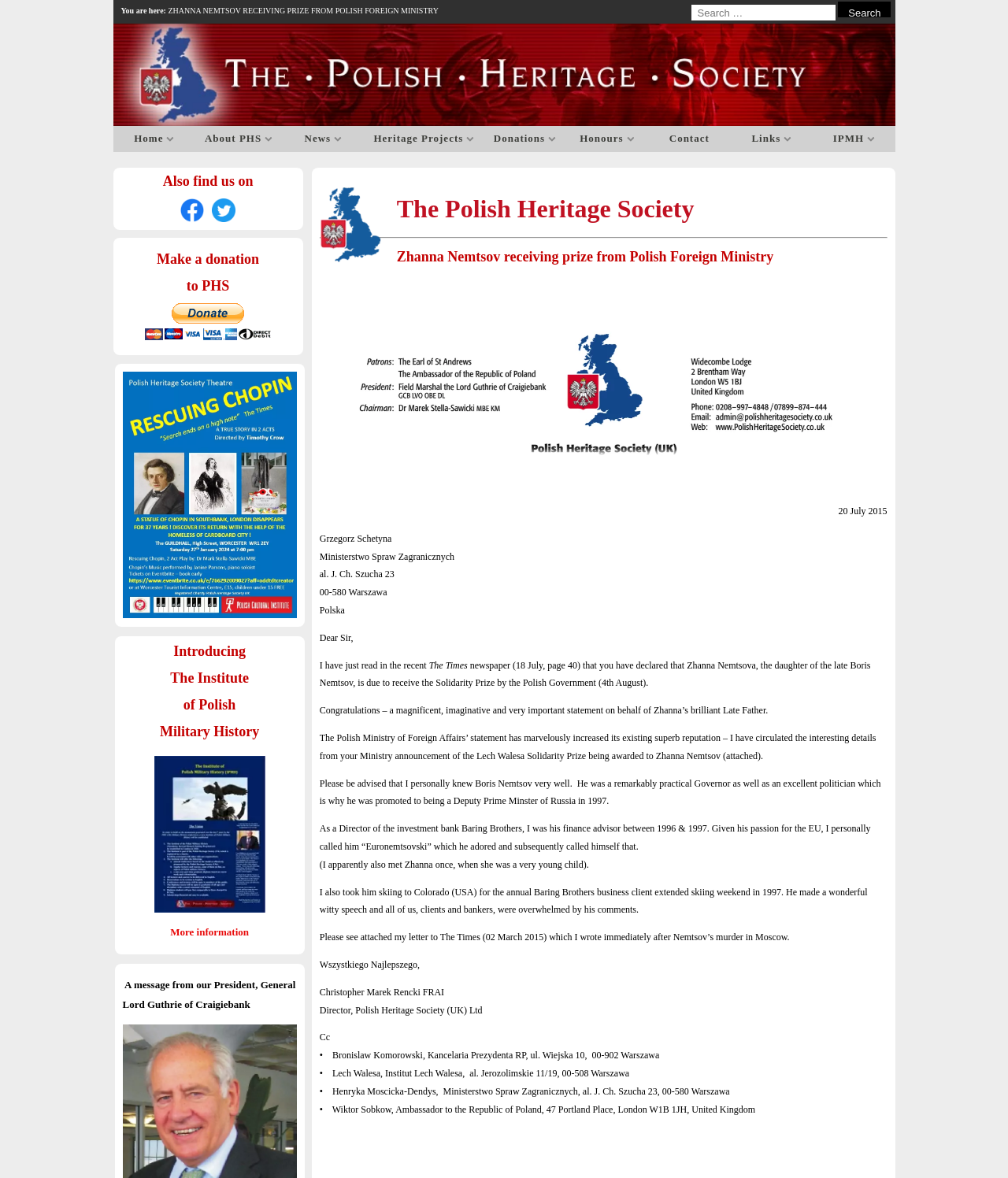Extract the bounding box coordinates of the UI element described by: "By Issue Date". The coordinates should include four float numbers ranging from 0 to 1, e.g., [left, top, right, bottom].

None